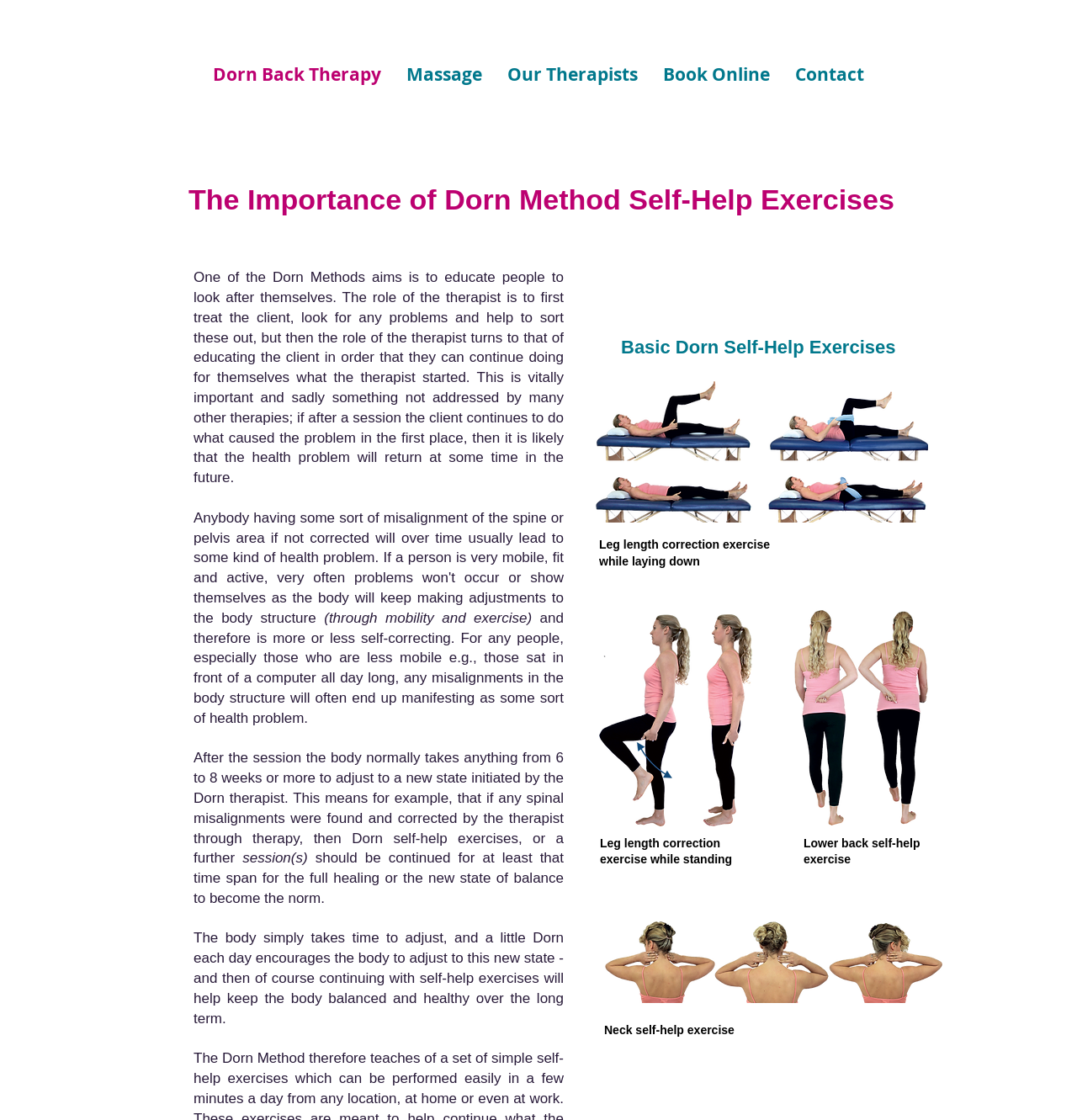Find the bounding box coordinates corresponding to the UI element with the description: "Contact". The coordinates should be formatted as [left, top, right, bottom], with values as floats between 0 and 1.

[0.727, 0.048, 0.814, 0.086]